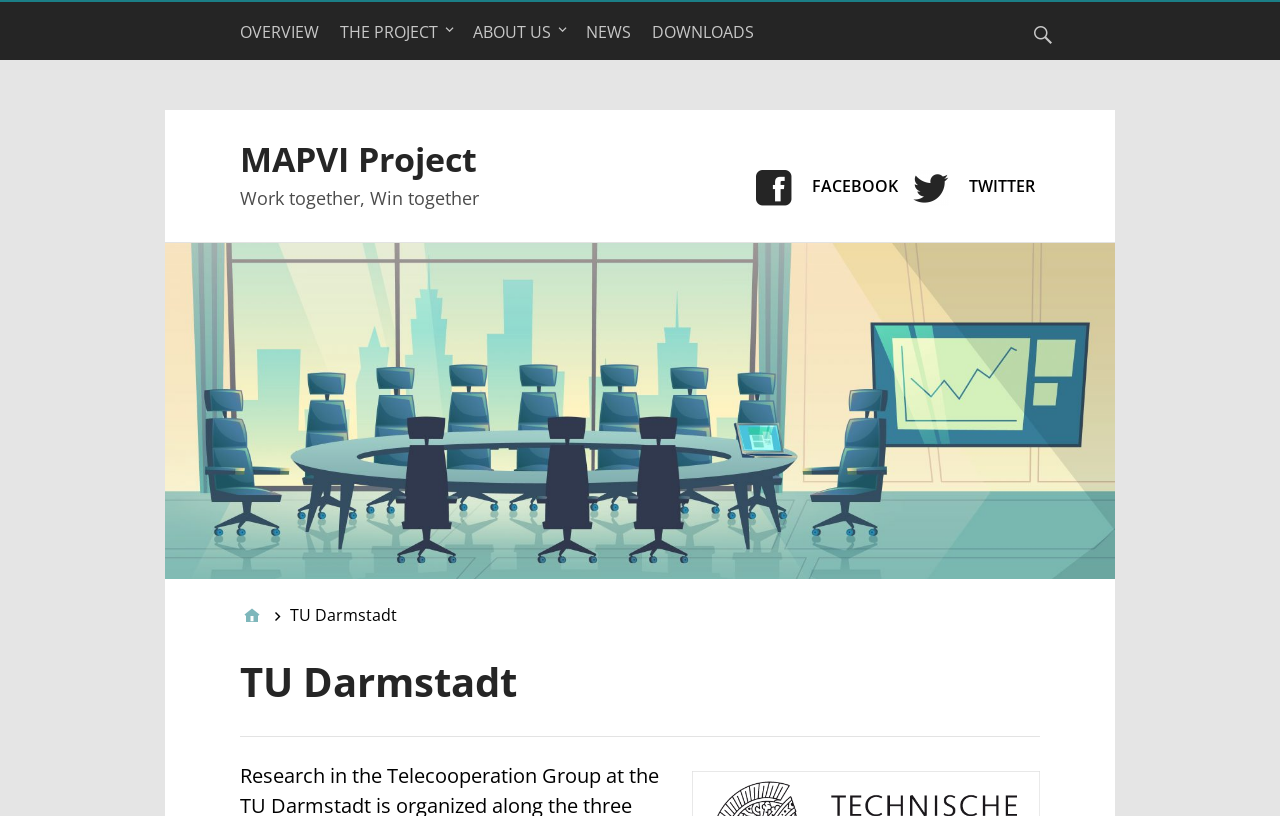How many main menu items are there?
Please answer the question with a single word or phrase, referencing the image.

5